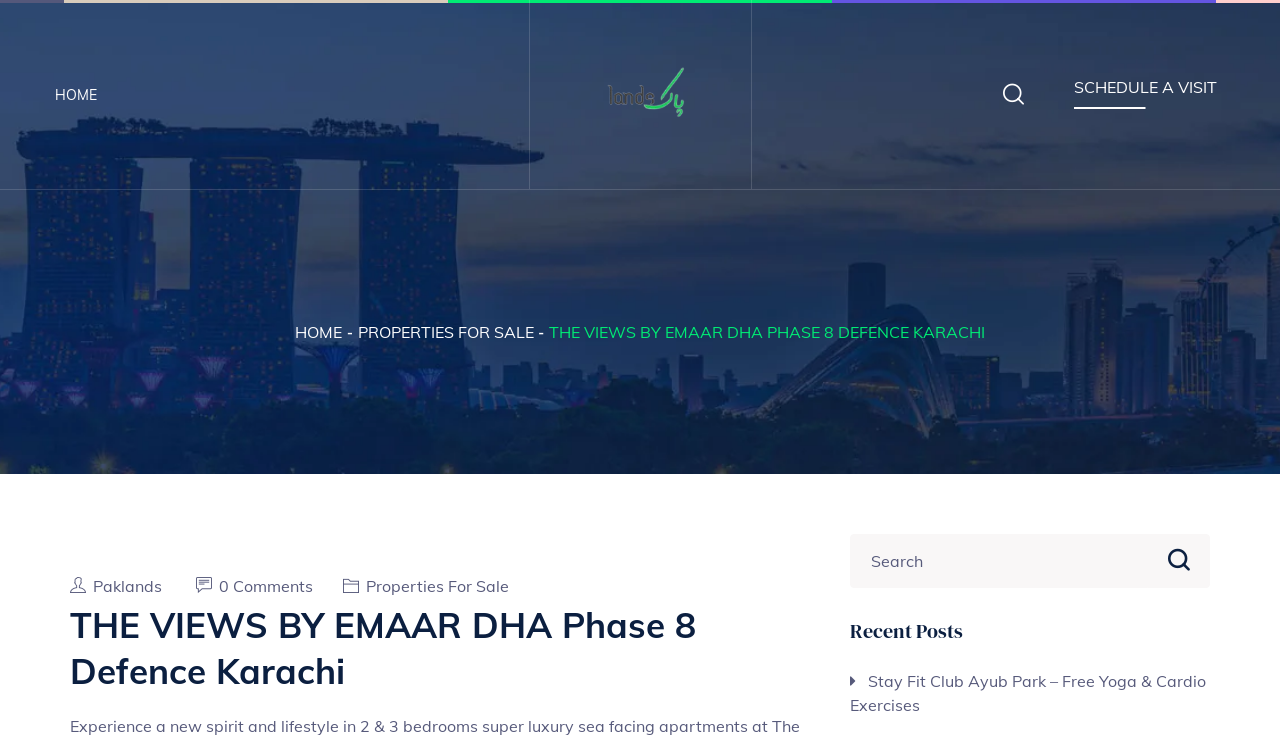What is the date of the post?
Give a single word or phrase answer based on the content of the image.

January 23, 2022